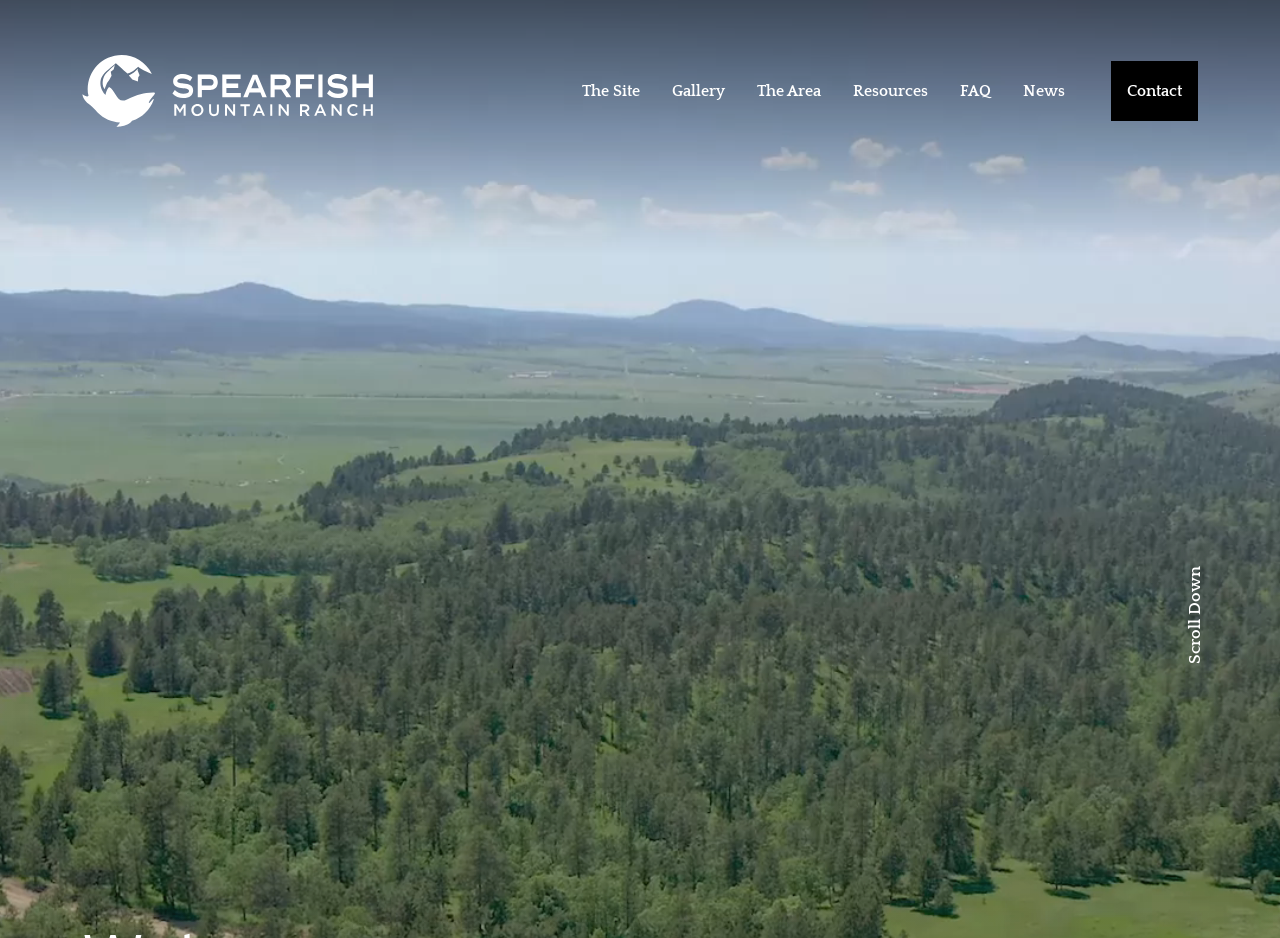Determine the bounding box for the UI element that matches this description: "The Area".

[0.579, 0.064, 0.654, 0.128]